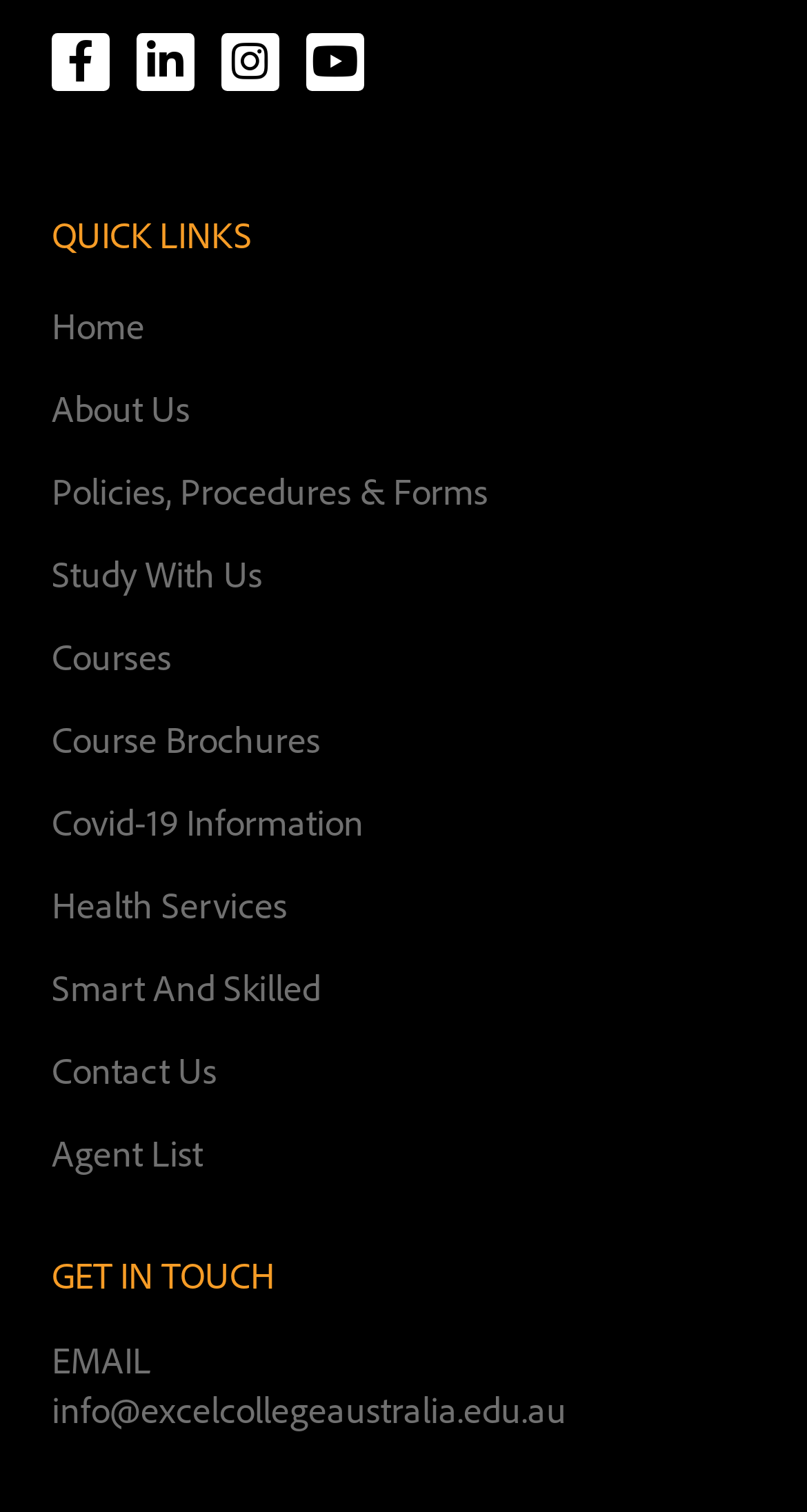Please determine the bounding box coordinates for the element with the description: "Policies, Procedures & Forms".

[0.064, 0.297, 0.936, 0.352]